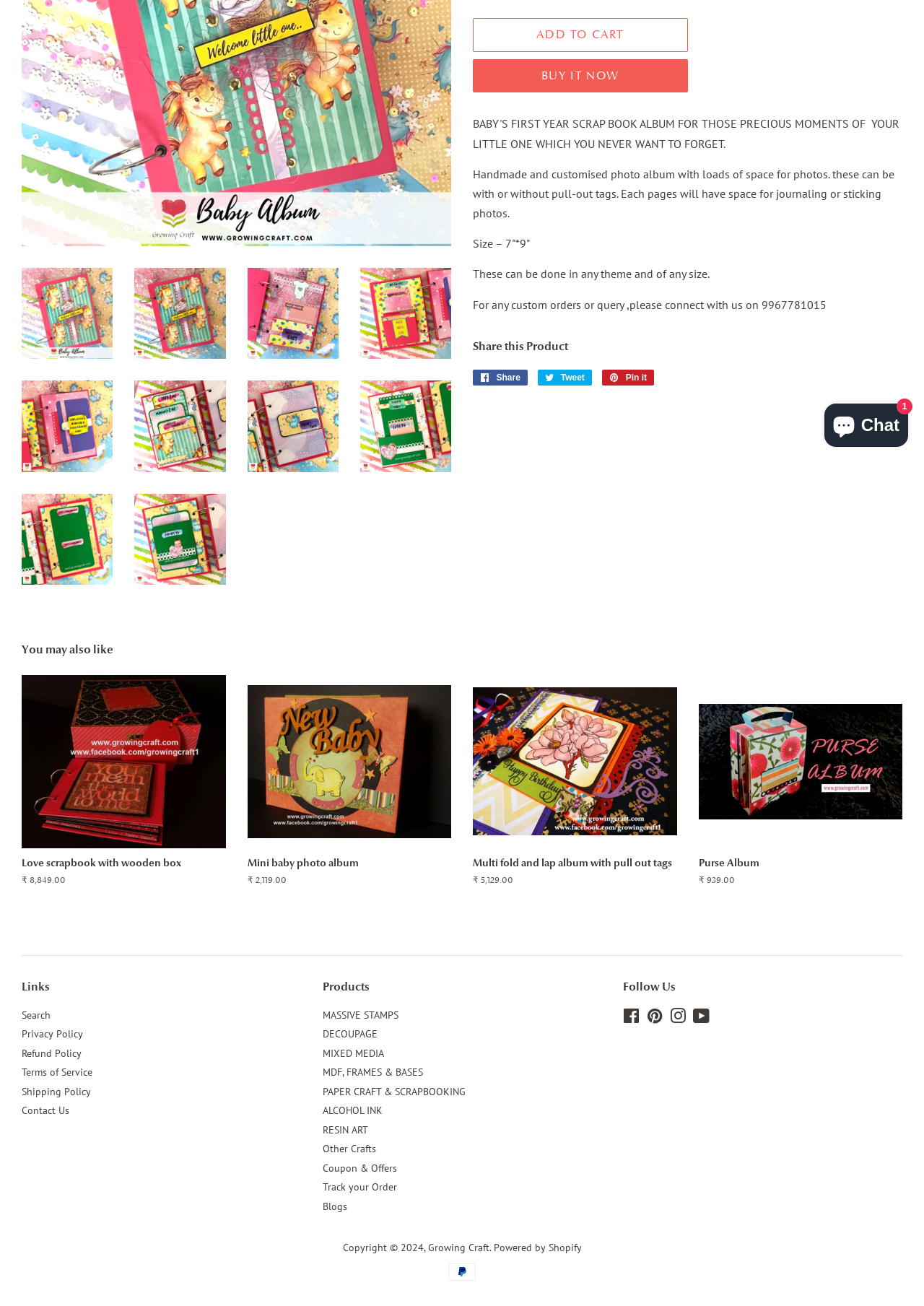Find the bounding box coordinates for the HTML element described as: "Pin it Pin on Pinterest". The coordinates should consist of four float values between 0 and 1, i.e., [left, top, right, bottom].

[0.652, 0.283, 0.708, 0.295]